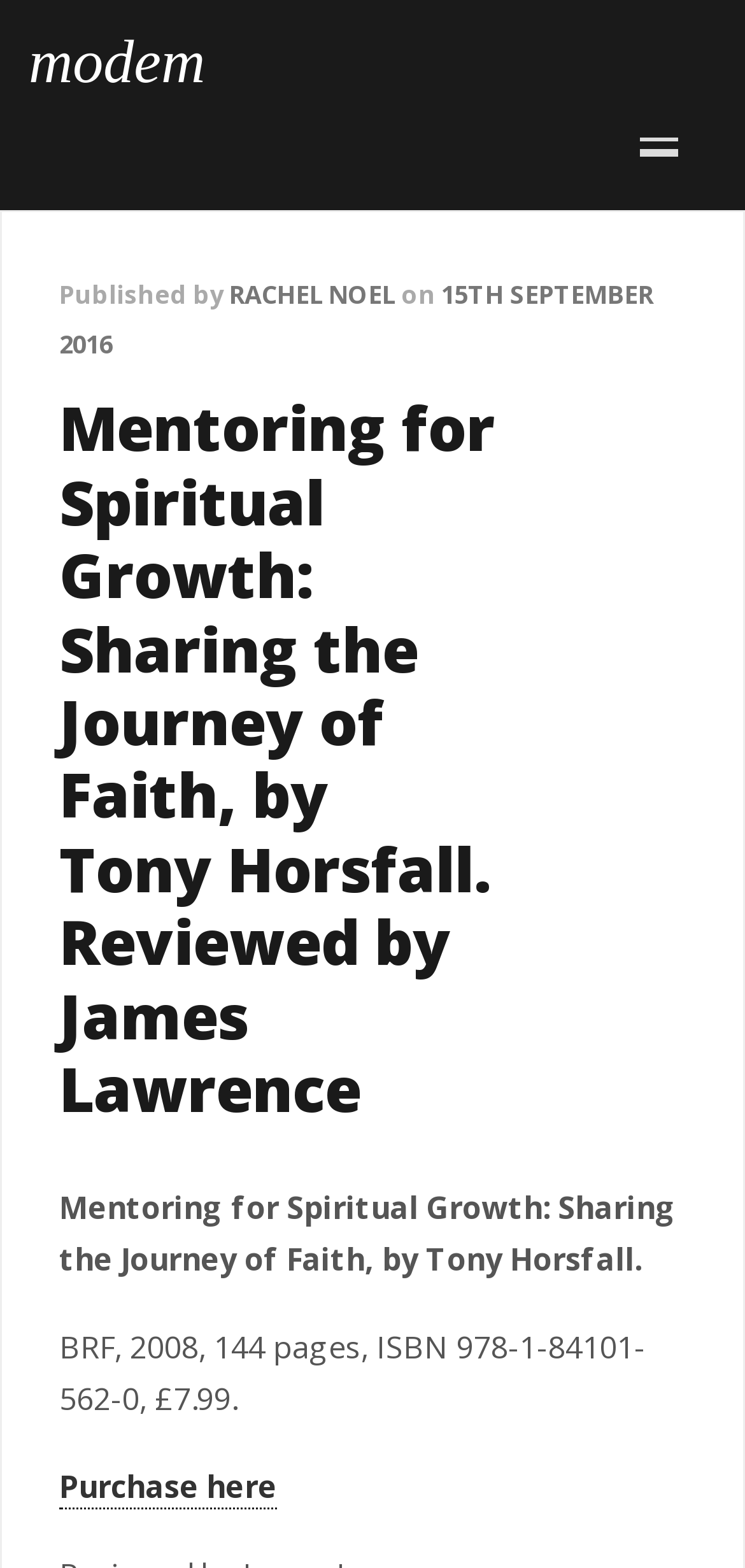When was the book published?
Using the image, answer in one word or phrase.

15TH SEPTEMBER 2016